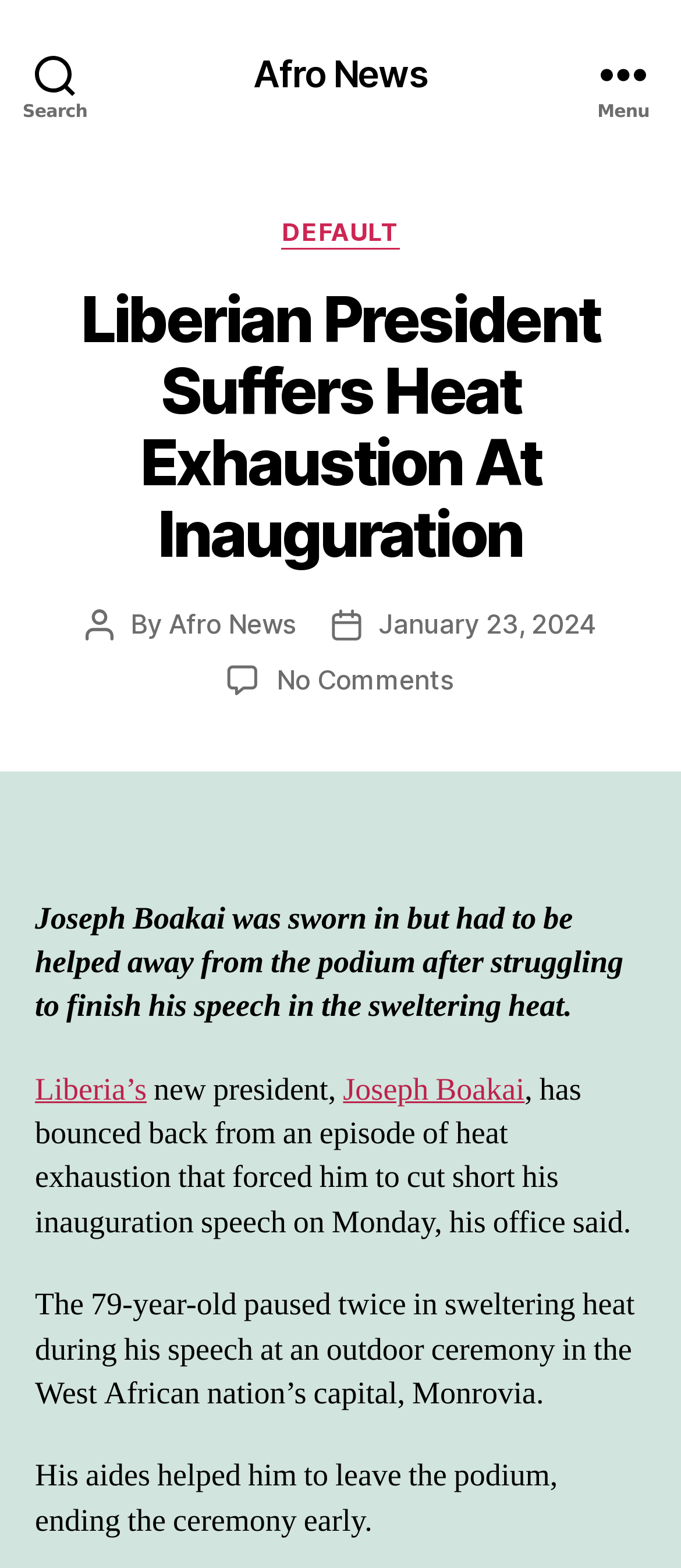Give a short answer to this question using one word or a phrase:
How old is the Liberian President?

79 years old